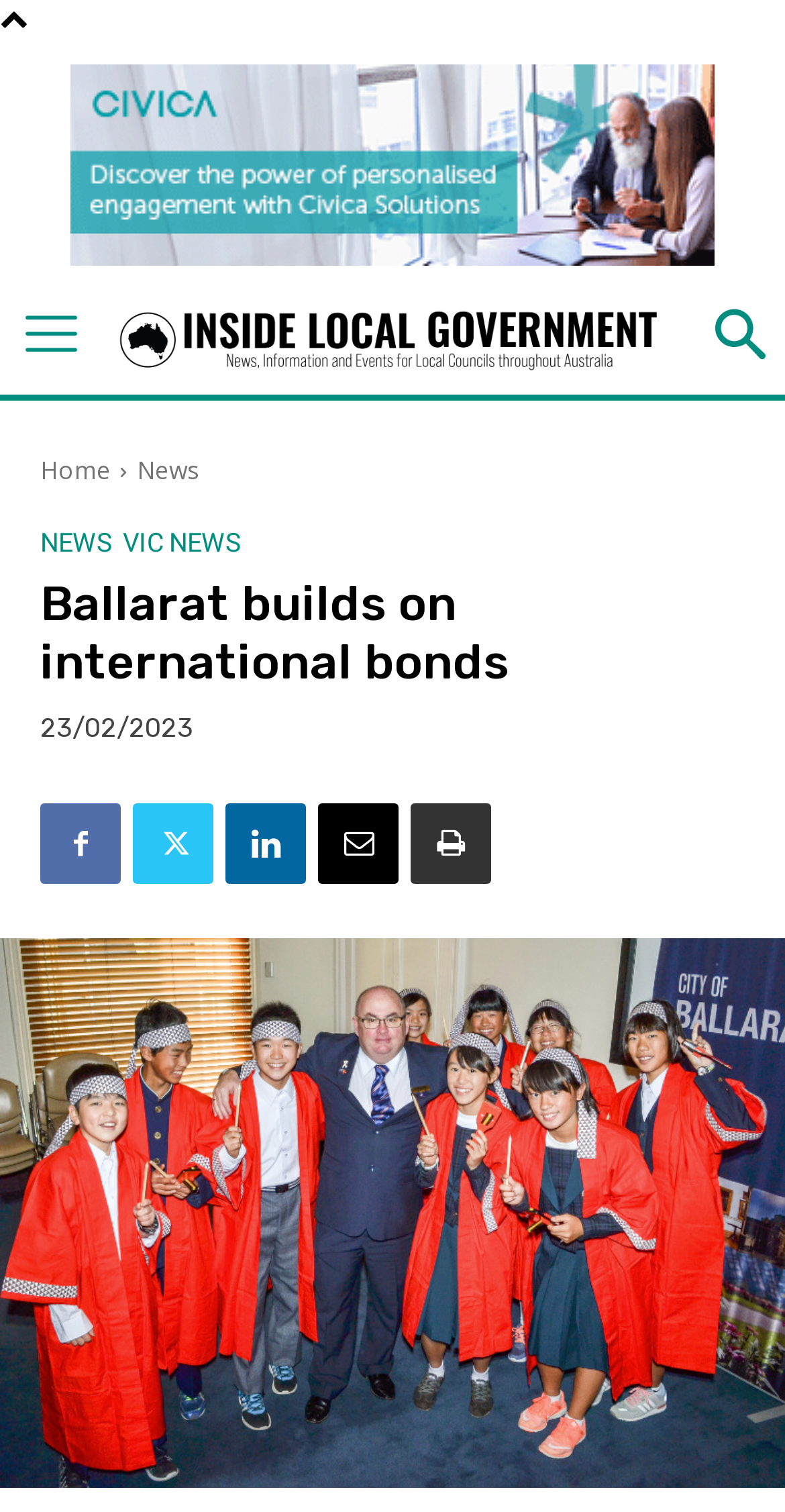Extract the heading text from the webpage.

Ballarat builds on international bonds